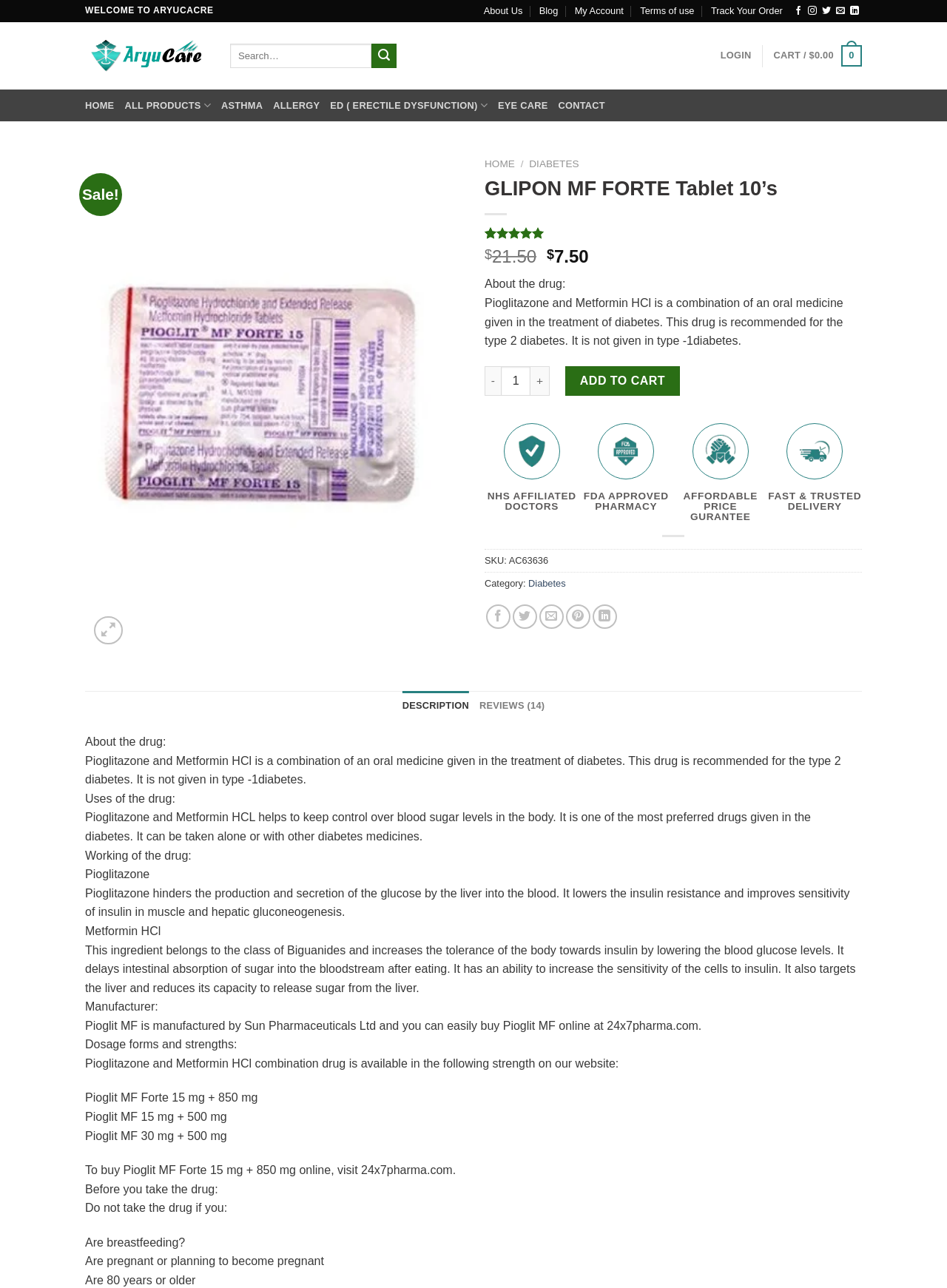Locate the bounding box coordinates of the area where you should click to accomplish the instruction: "View product reviews".

[0.506, 0.536, 0.575, 0.559]